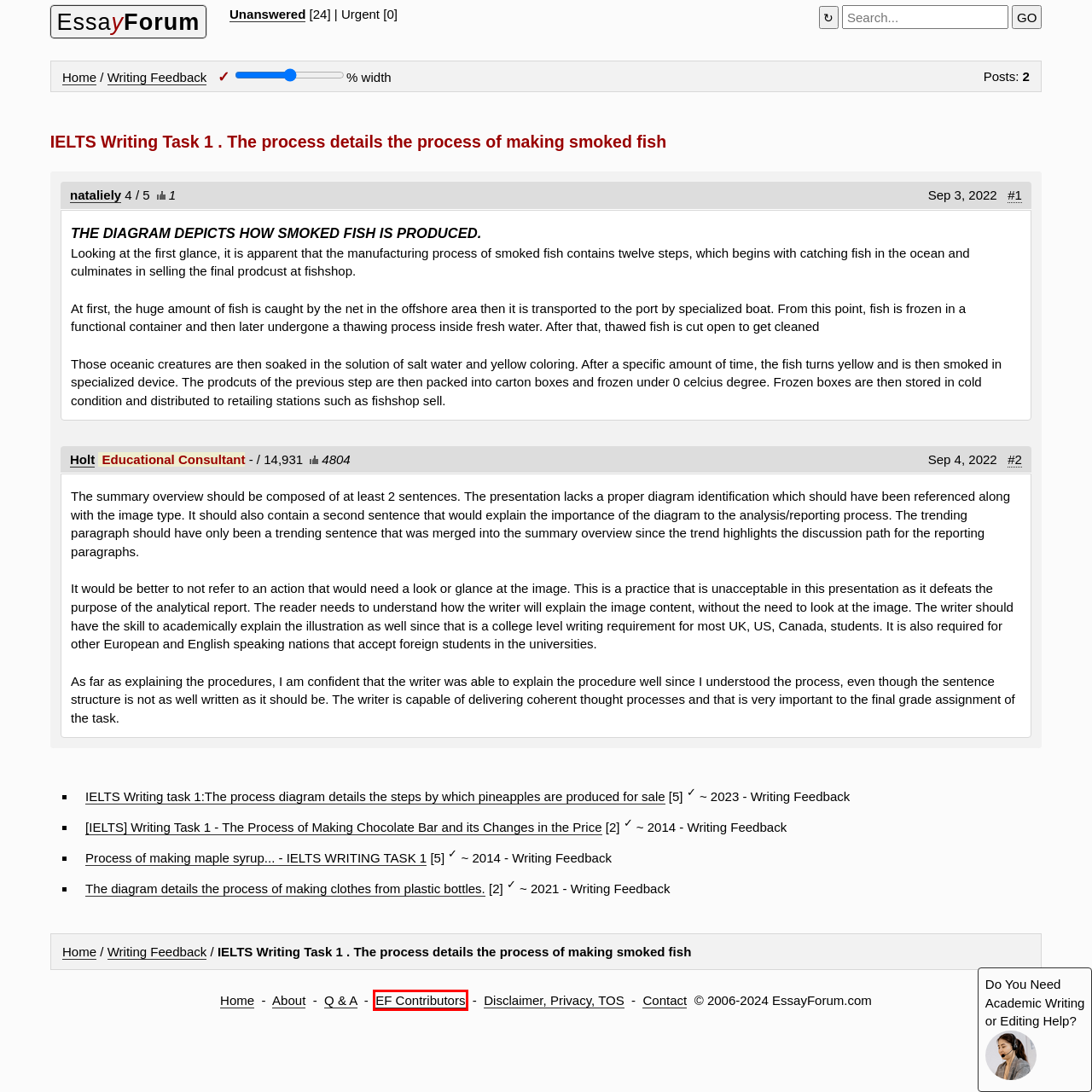You have a screenshot of a webpage, and a red bounding box highlights an element. Select the webpage description that best fits the new page after clicking the element within the bounding box. Options are:
A. About Us
B. Academic Paper Writing, Essay Editing, and Research Help
C. [IELTS] Writing Task 1 - The Process of Making Chocolate Bar and its Changes in the Price
D. EF Contributors Page
E. Contact Us
F. Process of making maple syrup... - IELTS WRITING TASK 1
G. Writing Feedback
H. IELTS Writing task 1:The process diagram details the steps by which pineapples are produced for sale

D